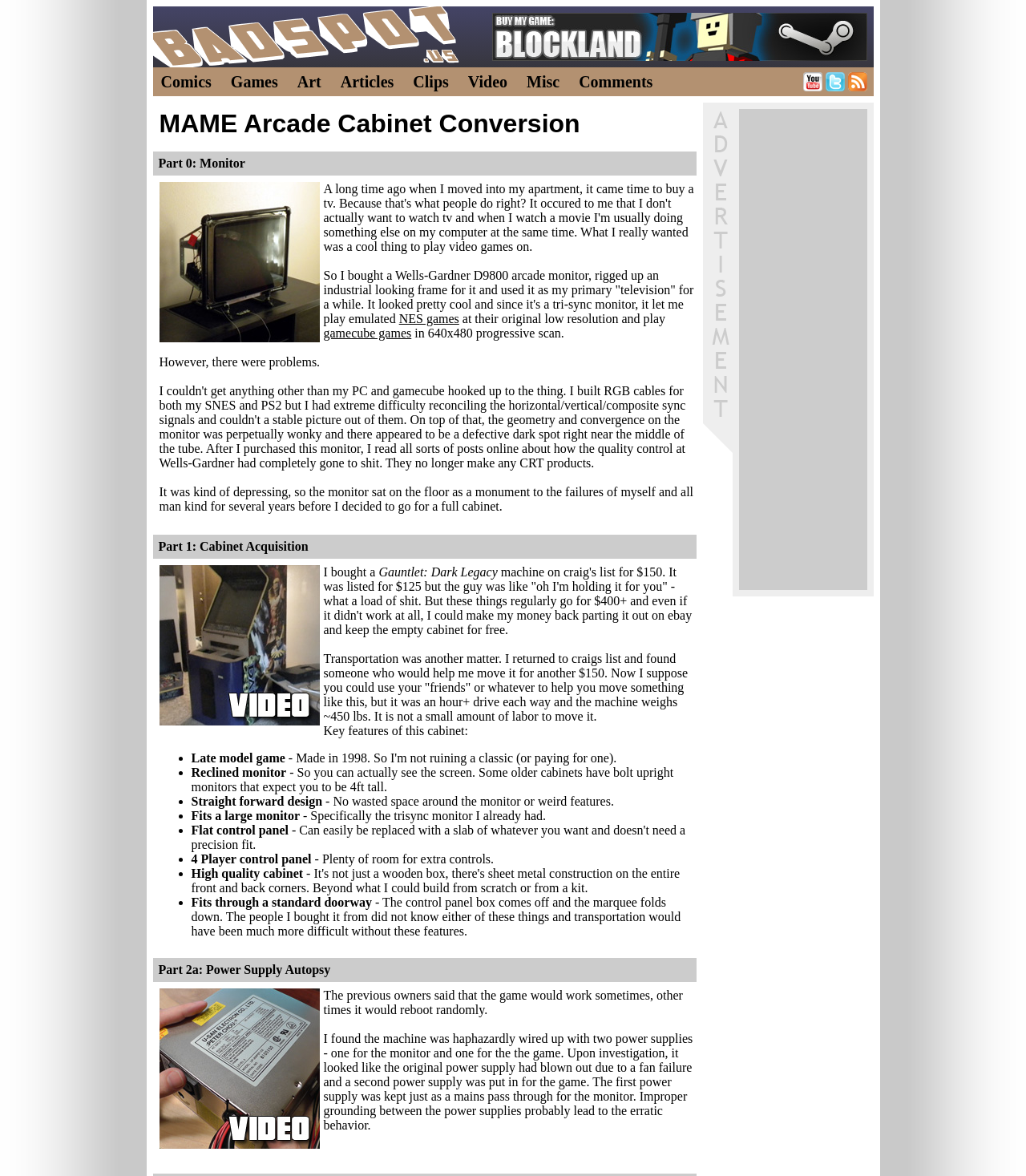Please specify the coordinates of the bounding box for the element that should be clicked to carry out this instruction: "View 12-14-20 Meeting Minutes". The coordinates must be four float numbers between 0 and 1, formatted as [left, top, right, bottom].

None